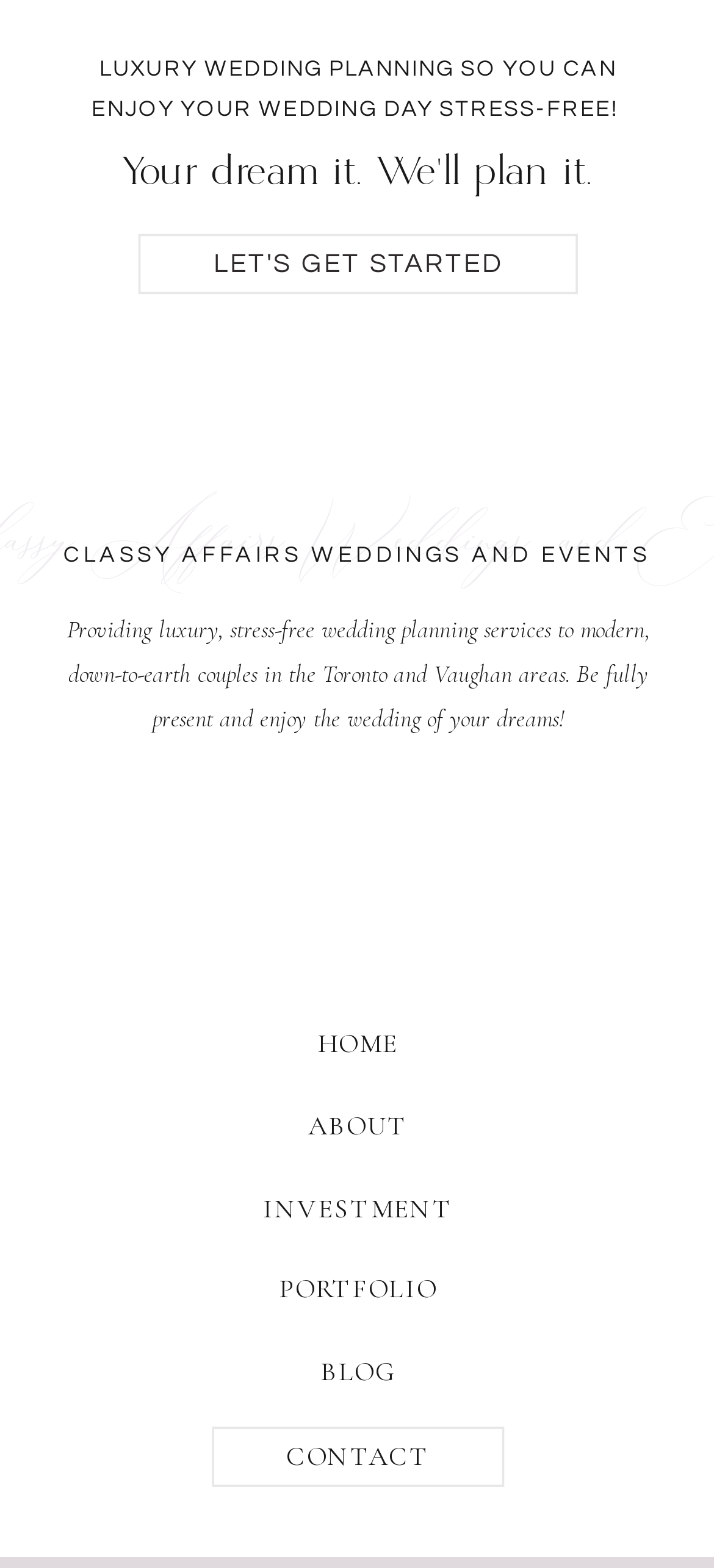Based on the image, provide a detailed response to the question:
What is the name of the wedding planning company?

The name of the wedding planning company can be inferred from the heading element with the text 'CLASSY AFFAIRS WEDDINGS AND EVENTS' which is located at the top of the webpage, indicating that it is the title of the company.